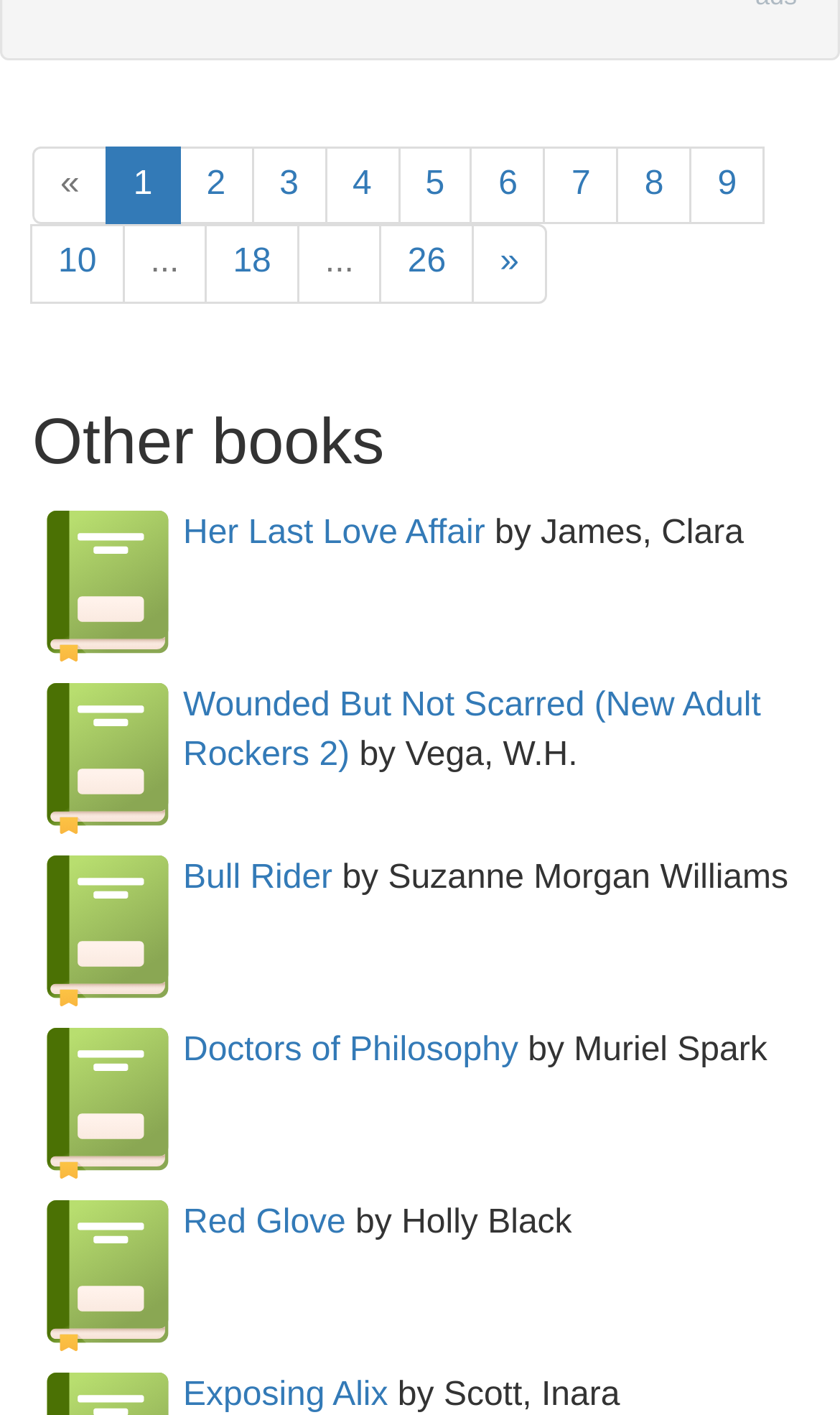Pinpoint the bounding box coordinates of the element you need to click to execute the following instruction: "explore 'Doctors of Philosophy'". The bounding box should be represented by four float numbers between 0 and 1, in the format [left, top, right, bottom].

[0.218, 0.73, 0.617, 0.756]